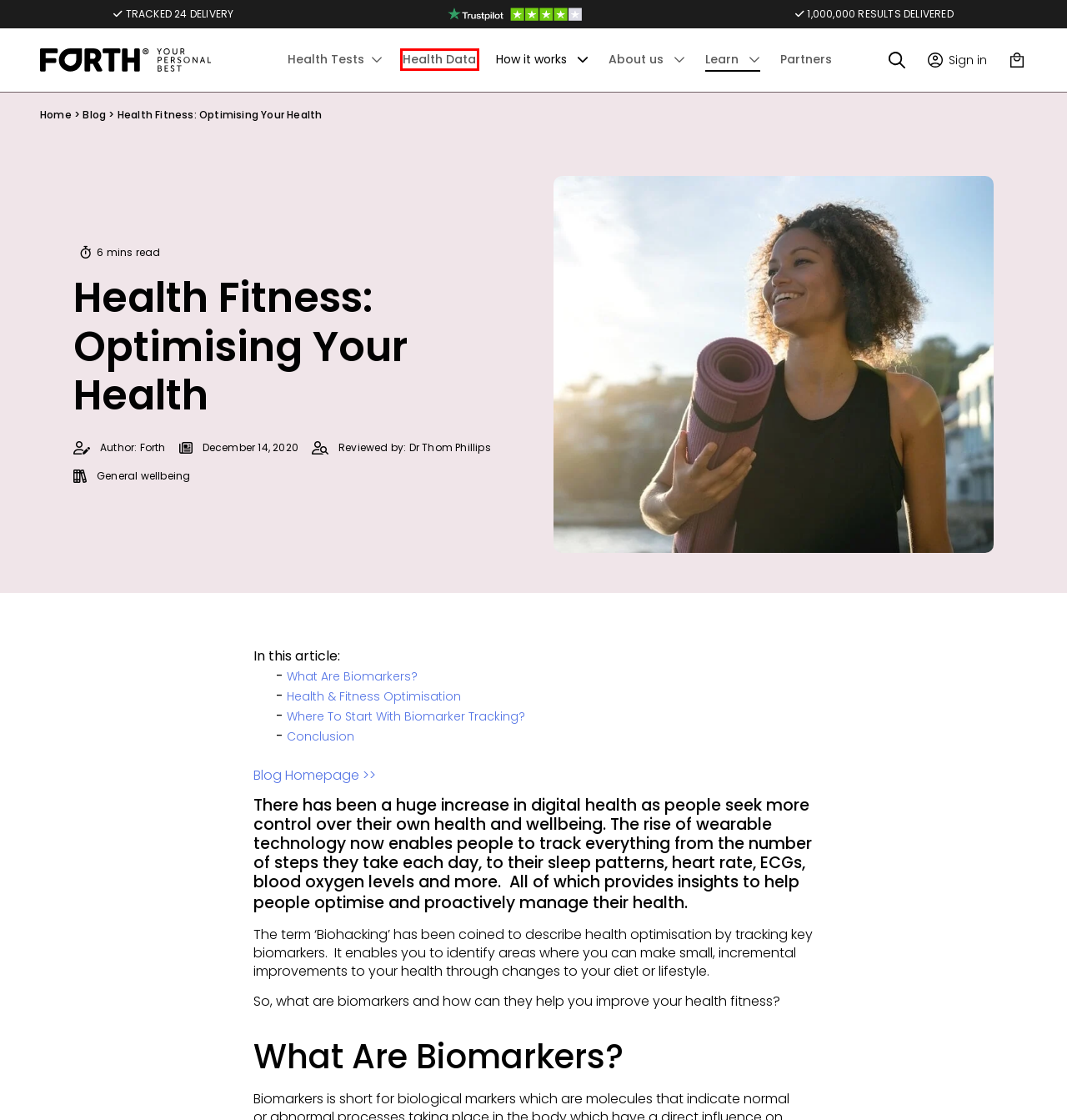Take a look at the provided webpage screenshot featuring a red bounding box around an element. Select the most appropriate webpage description for the page that loads after clicking on the element inside the red bounding box. Here are the candidates:
A. Forth Blog - Advice And Tips To Help You Proactively Manage Your Health
B. Home Blood Tests & Health Checks From £41 at Forth
C. Forth  Reviews | Read Customer Service Reviews of forthwithlife.co.uk
D. HealthCoach | Next-gen Health Data from Forth
E. Dr Thom Phillips | Forth's Clinical Lead
F. Forth
G. Solutions - Forth
H. Klarna - Forth

D